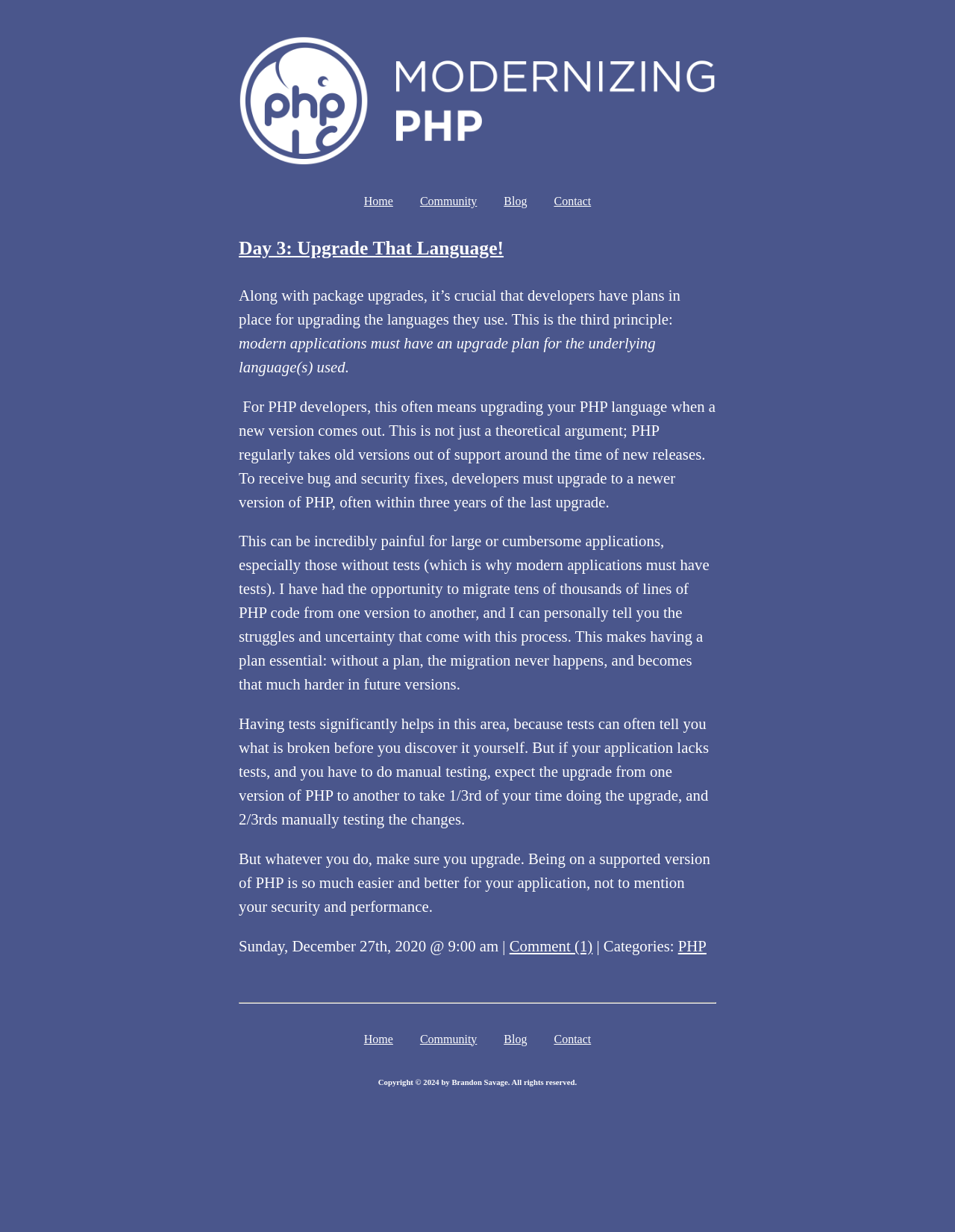Determine the bounding box coordinates for the region that must be clicked to execute the following instruction: "Read the blog post titled 'Day 3: Upgrade That Language!' ".

[0.25, 0.186, 0.75, 0.217]